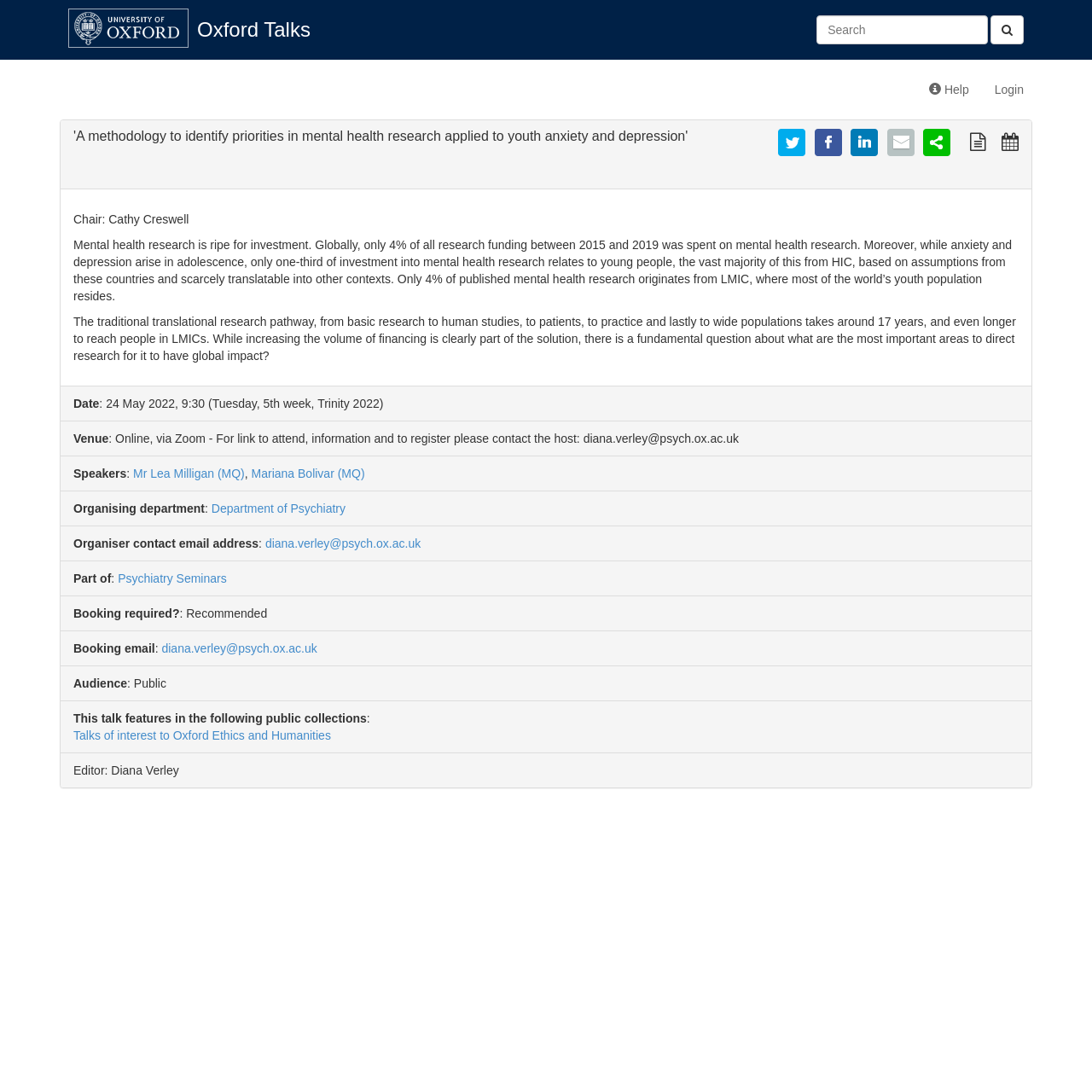Explain in detail what you observe on this webpage.

This webpage appears to be a talk description page from Oxford Talks. At the top, there is a logo and a link to "Oxford Talks" on the right side. Below that, there is a search bar with a button on the right side. On the top-right corner, there are links to "Help" and "Login".

The main content of the page is a talk description, which includes the title "'A methodology to identify priorities in mental health research applied to youth anxiety and depression'" and a brief summary of the talk. The talk is chaired by Cathy Creswell, and the description discusses the importance of investing in mental health research, particularly for youth anxiety and depression.

Below the talk description, there are several sections providing more information about the talk. These sections include the date and time of the talk, the venue (which is online via Zoom), the speakers, the organizing department, and the organizer's contact email address. There is also a section indicating that booking is recommended and providing the booking email address.

On the right side of the page, there are links to related collections, including "Talks of interest to Oxford Ethics and Humanities". At the bottom of the page, there is a note indicating that the editor of the talk is Diana Verley.